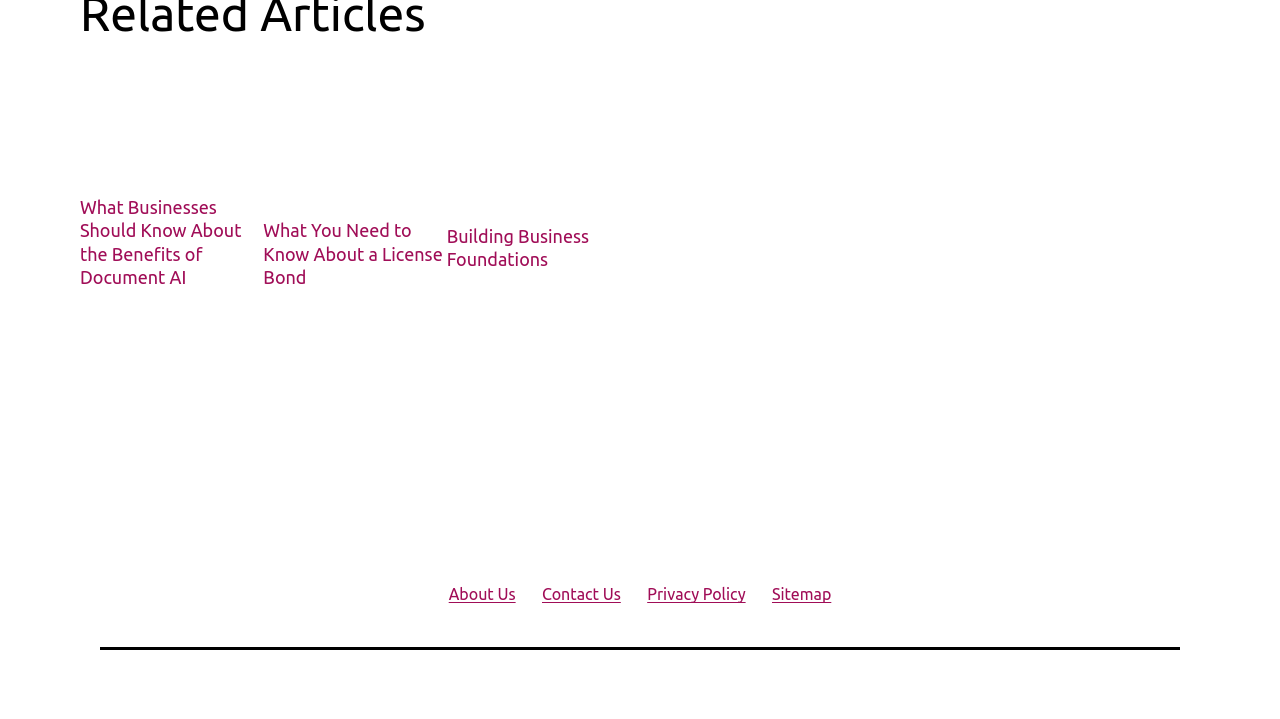Please provide the bounding box coordinates for the element that needs to be clicked to perform the following instruction: "Visit the 'HOME' page". The coordinates should be given as four float numbers between 0 and 1, i.e., [left, top, right, bottom].

None